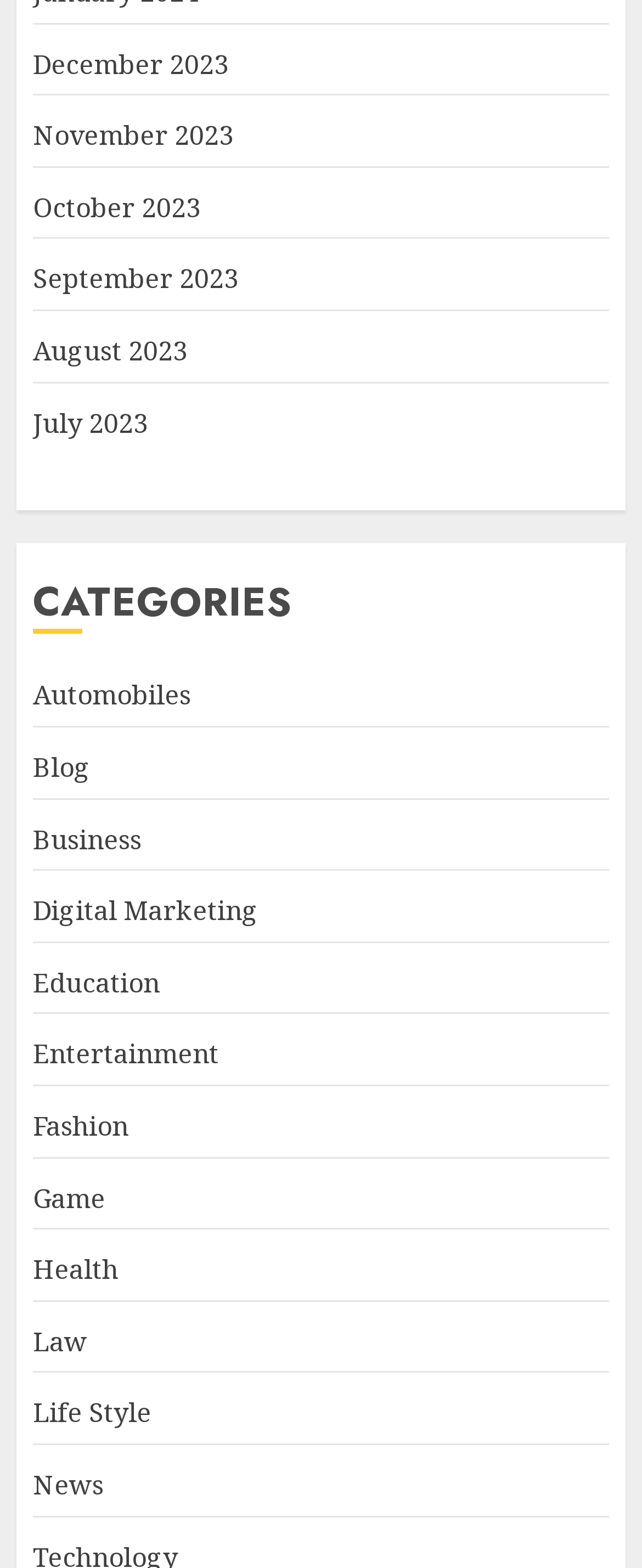Find and specify the bounding box coordinates that correspond to the clickable region for the instruction: "Explore Digital Marketing".

[0.051, 0.569, 0.403, 0.593]